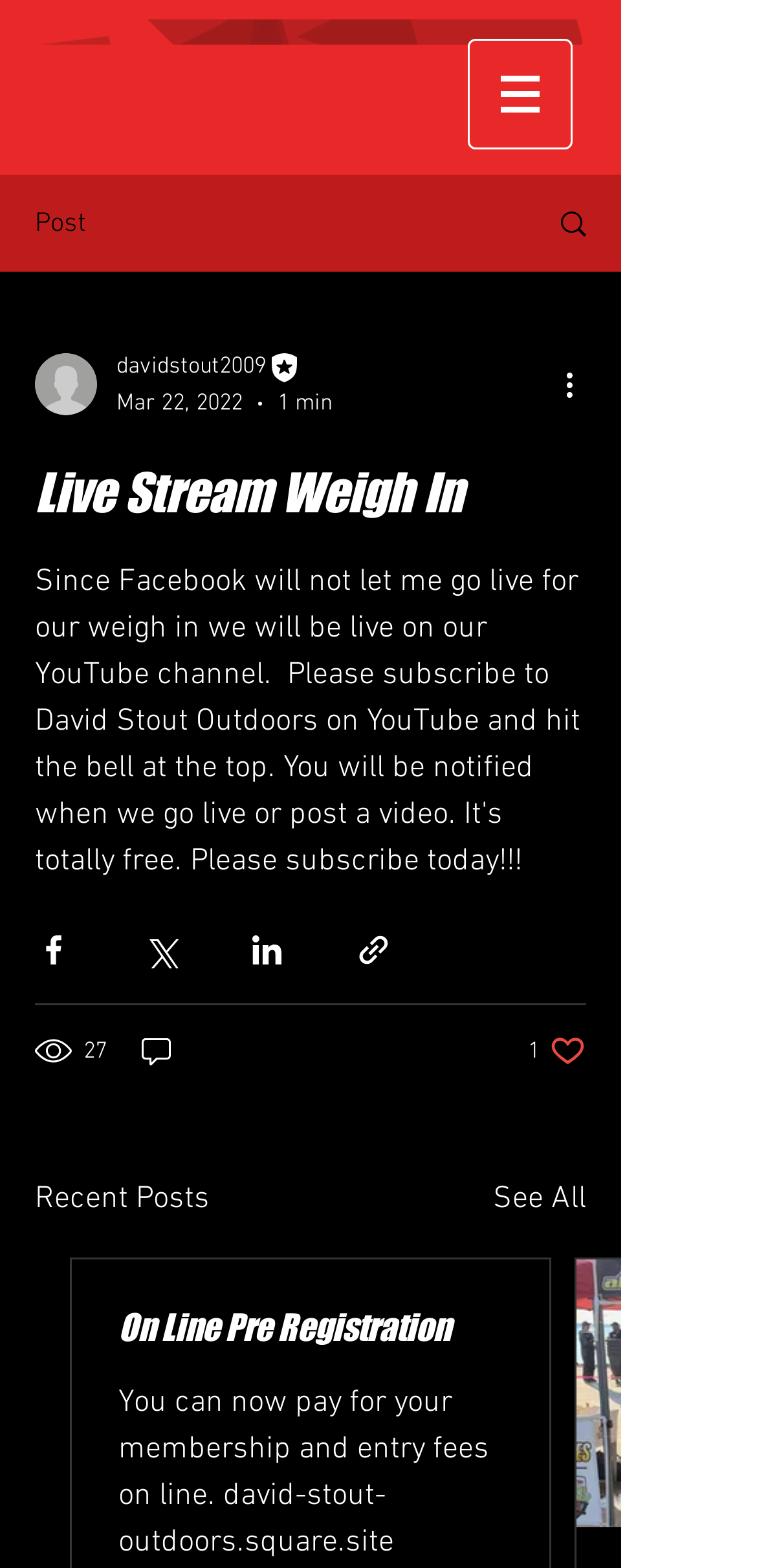Please find the bounding box for the UI element described by: "On Line Pre Registration".

[0.156, 0.833, 0.664, 0.86]